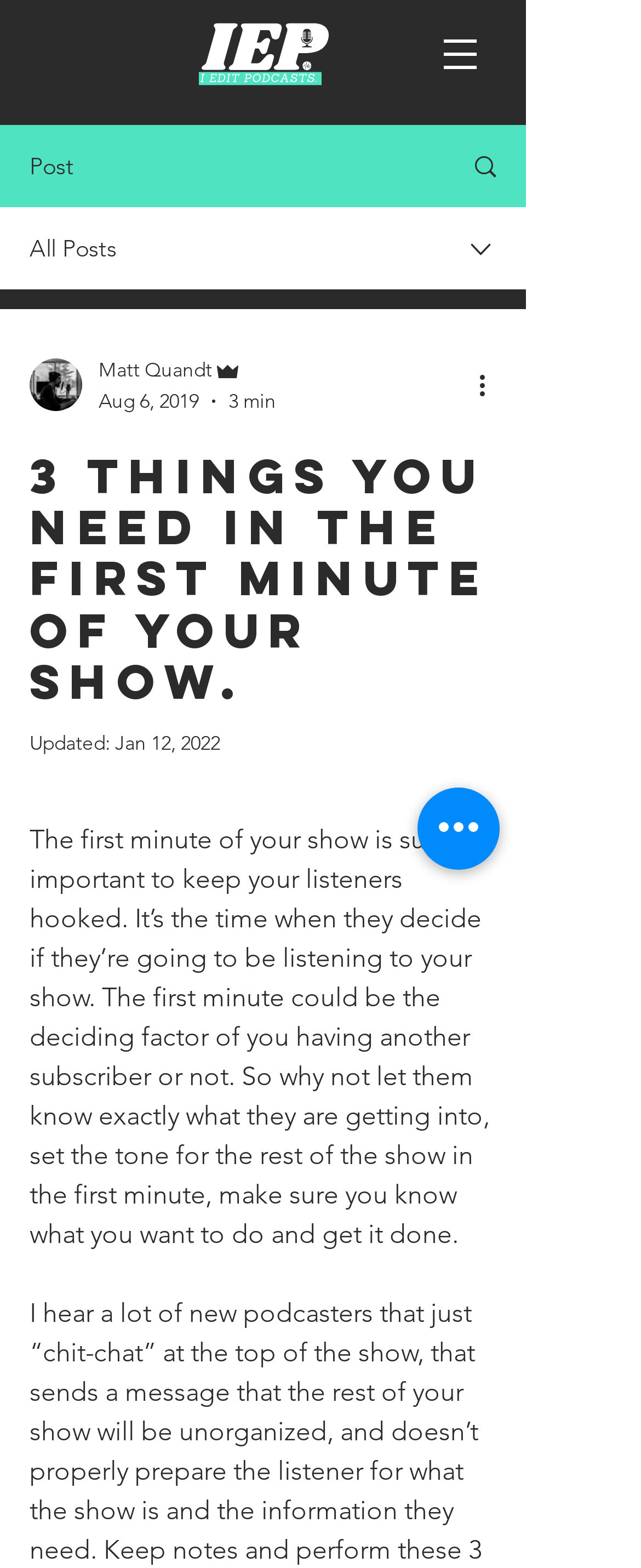Bounding box coordinates should be provided in the format (top-left x, top-left y, bottom-right x, bottom-right y) with all values between 0 and 1. Identify the bounding box for this UI element: parent_node: Matt Quandt

[0.046, 0.229, 0.128, 0.262]